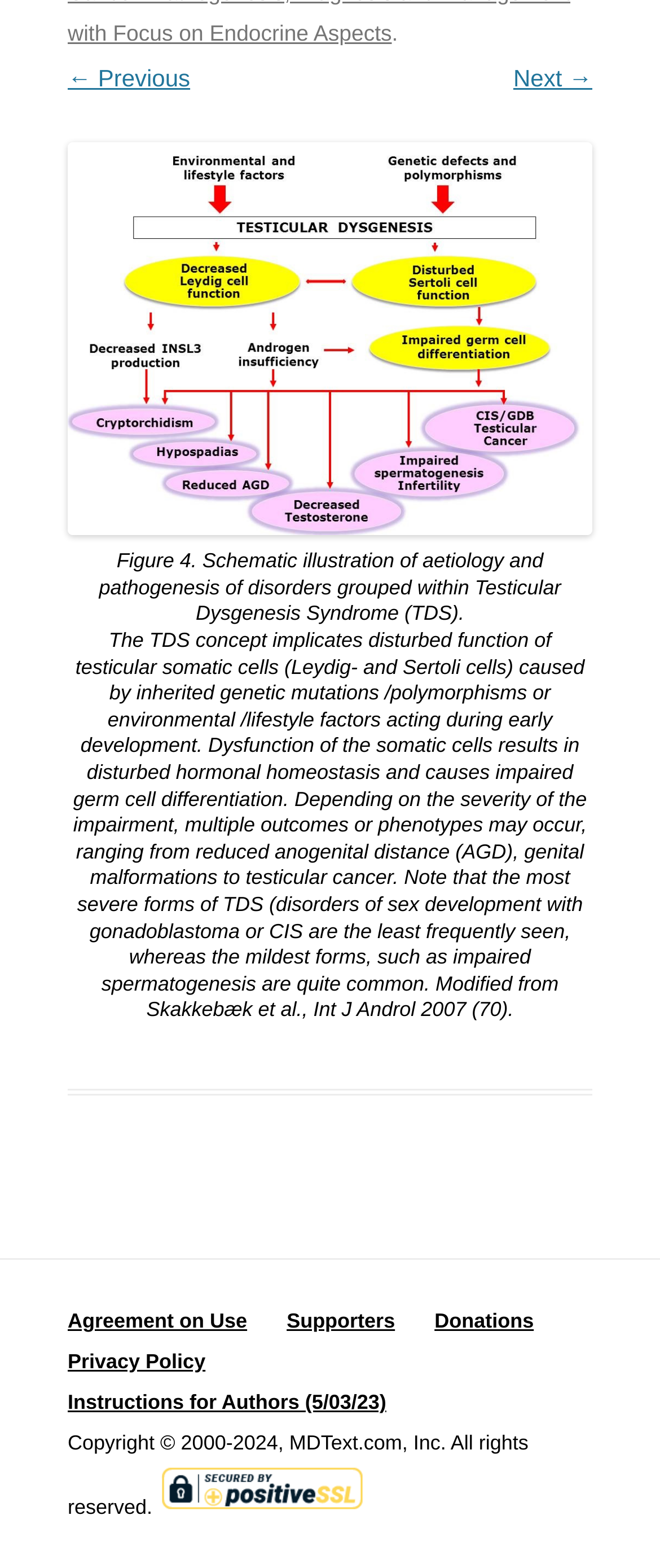Provide the bounding box coordinates of the HTML element described as: "Instructions for Authors (5/03/23)". The bounding box coordinates should be four float numbers between 0 and 1, i.e., [left, top, right, bottom].

[0.103, 0.886, 0.585, 0.902]